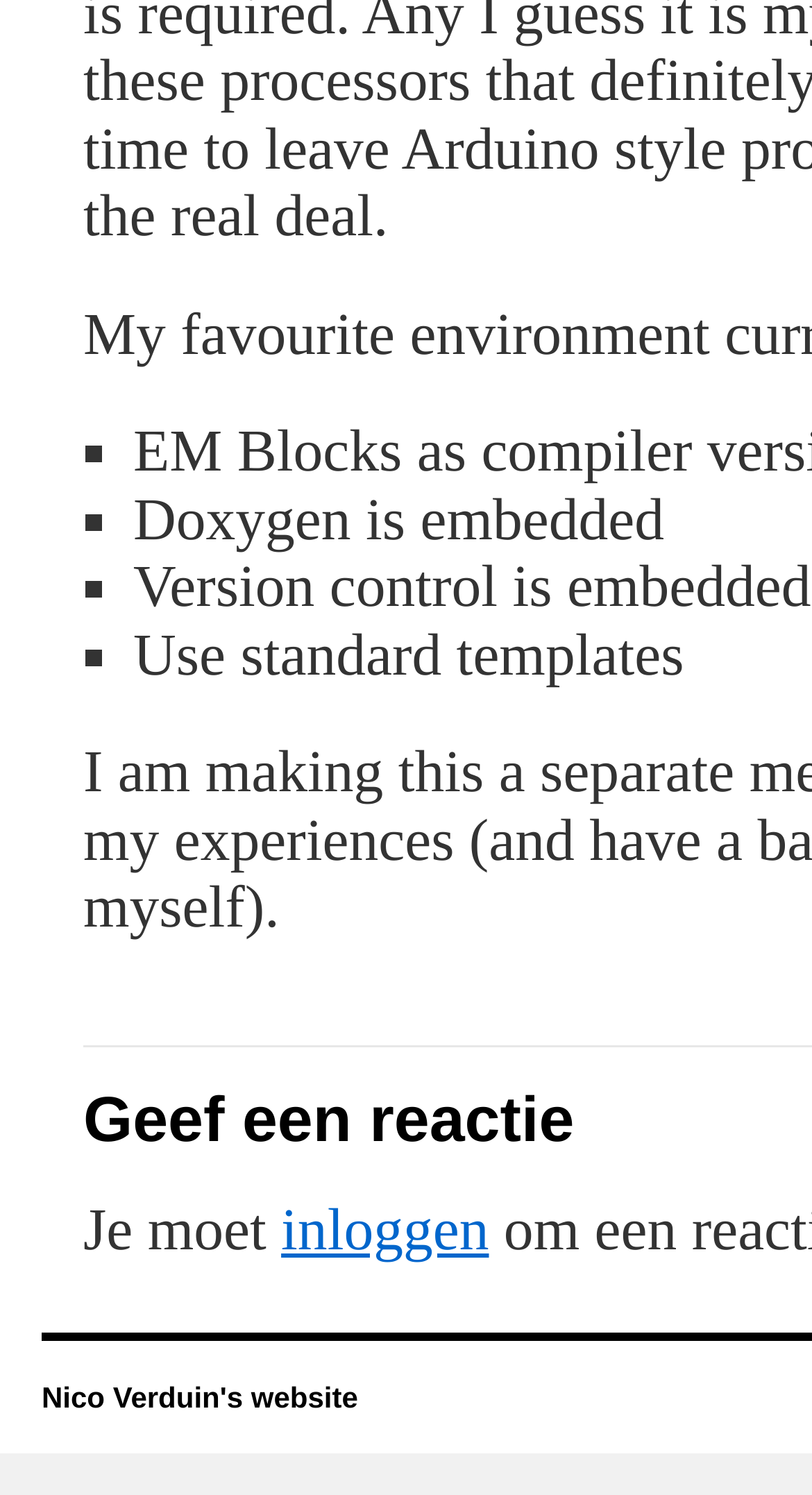Respond concisely with one word or phrase to the following query:
How many list markers are there?

4